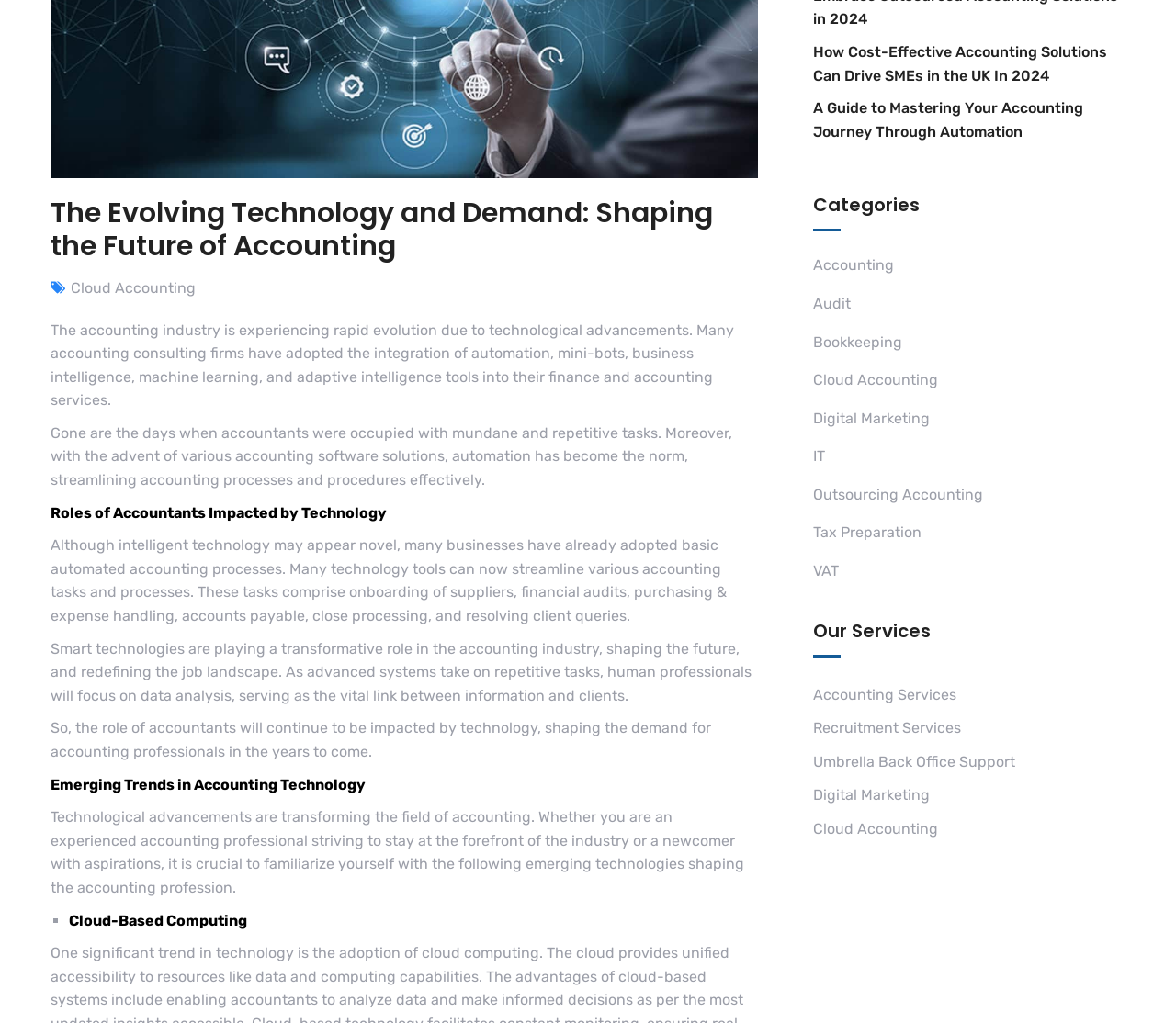Bounding box coordinates are specified in the format (top-left x, top-left y, bottom-right x, bottom-right y). All values are floating point numbers bounded between 0 and 1. Please provide the bounding box coordinate of the region this sentence describes: Bookkeeping

[0.691, 0.325, 0.767, 0.342]